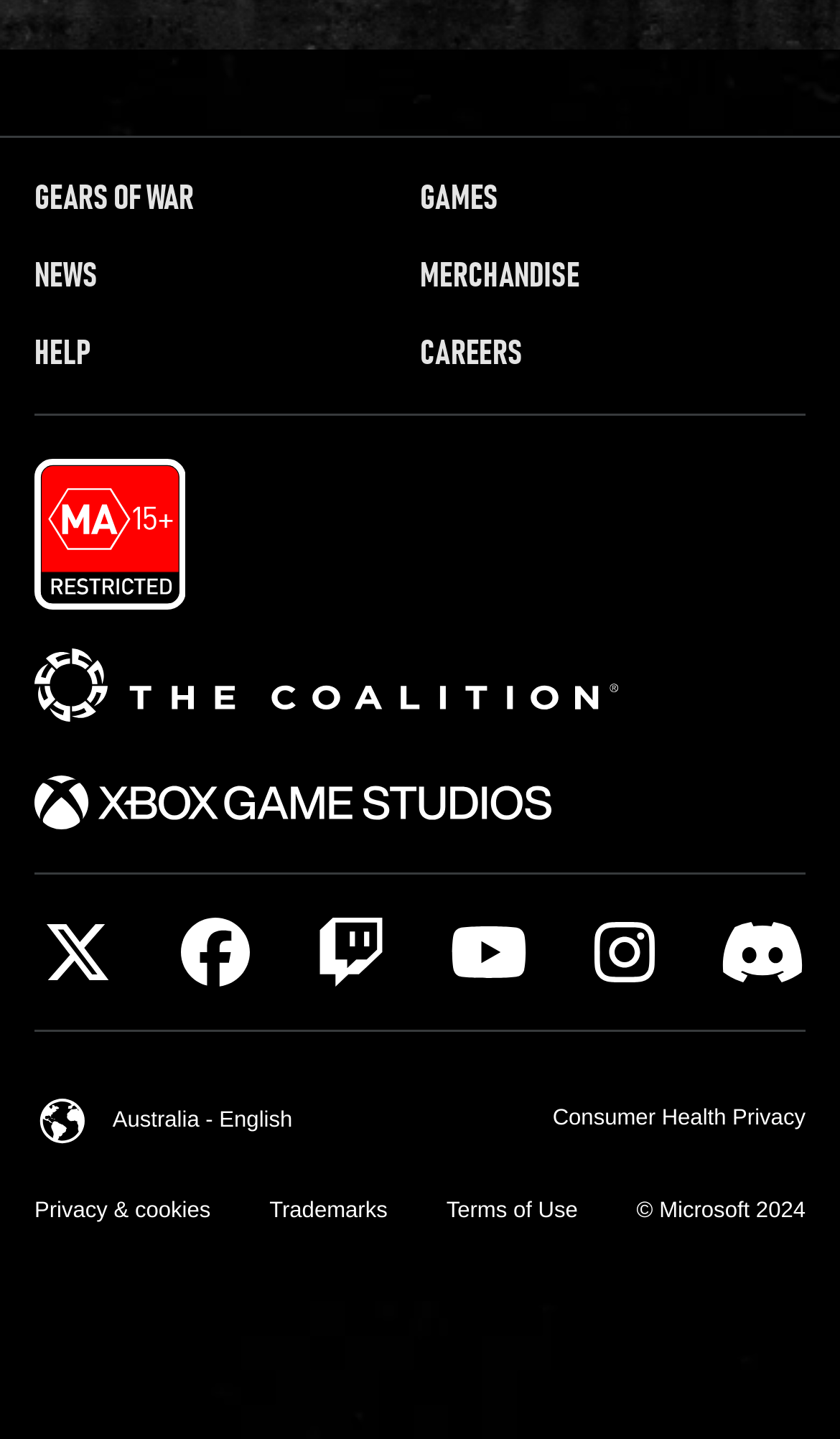Provide a one-word or short-phrase response to the question:
How many social media links are there?

5